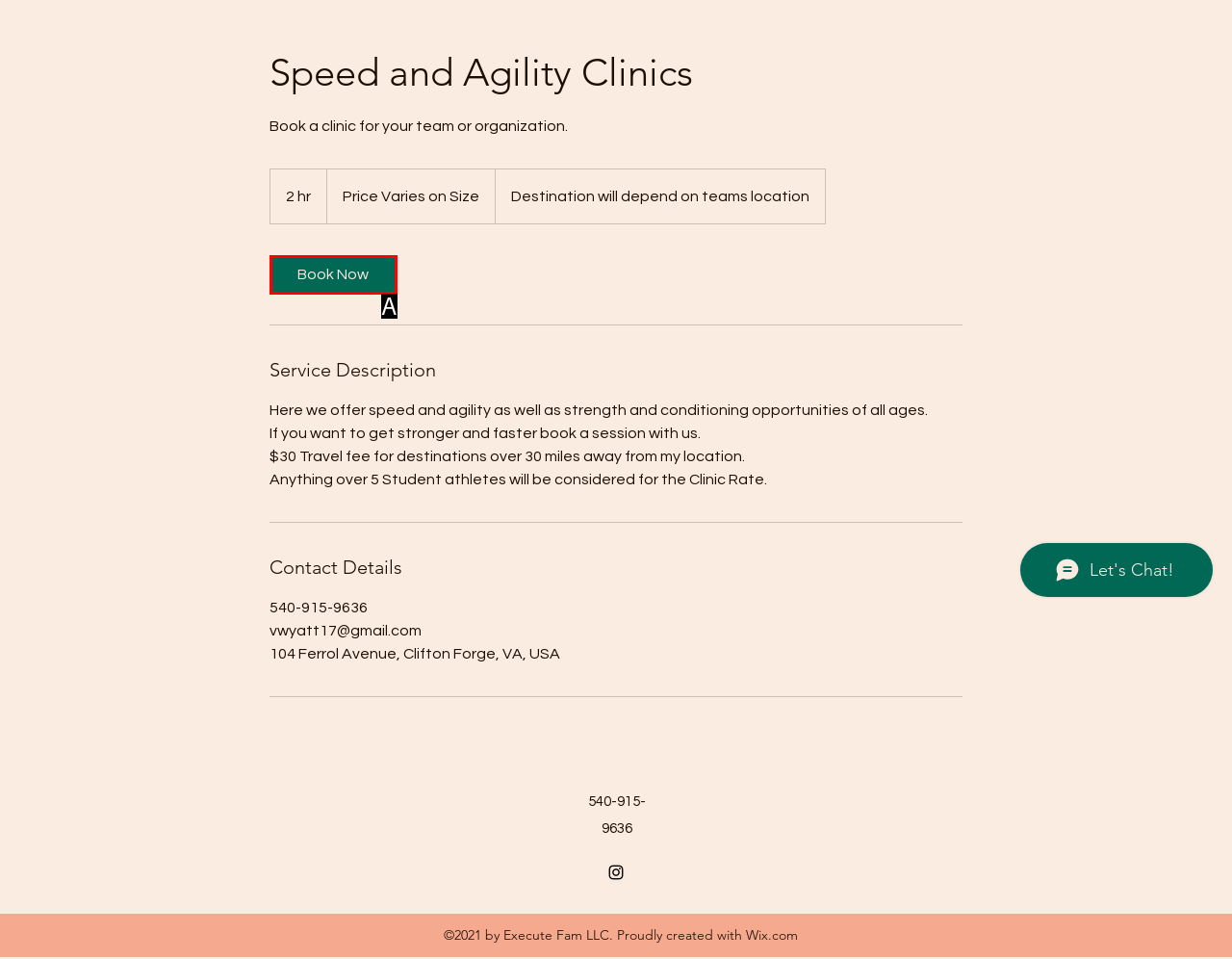Find the HTML element that suits the description: Book Now
Indicate your answer with the letter of the matching option from the choices provided.

A